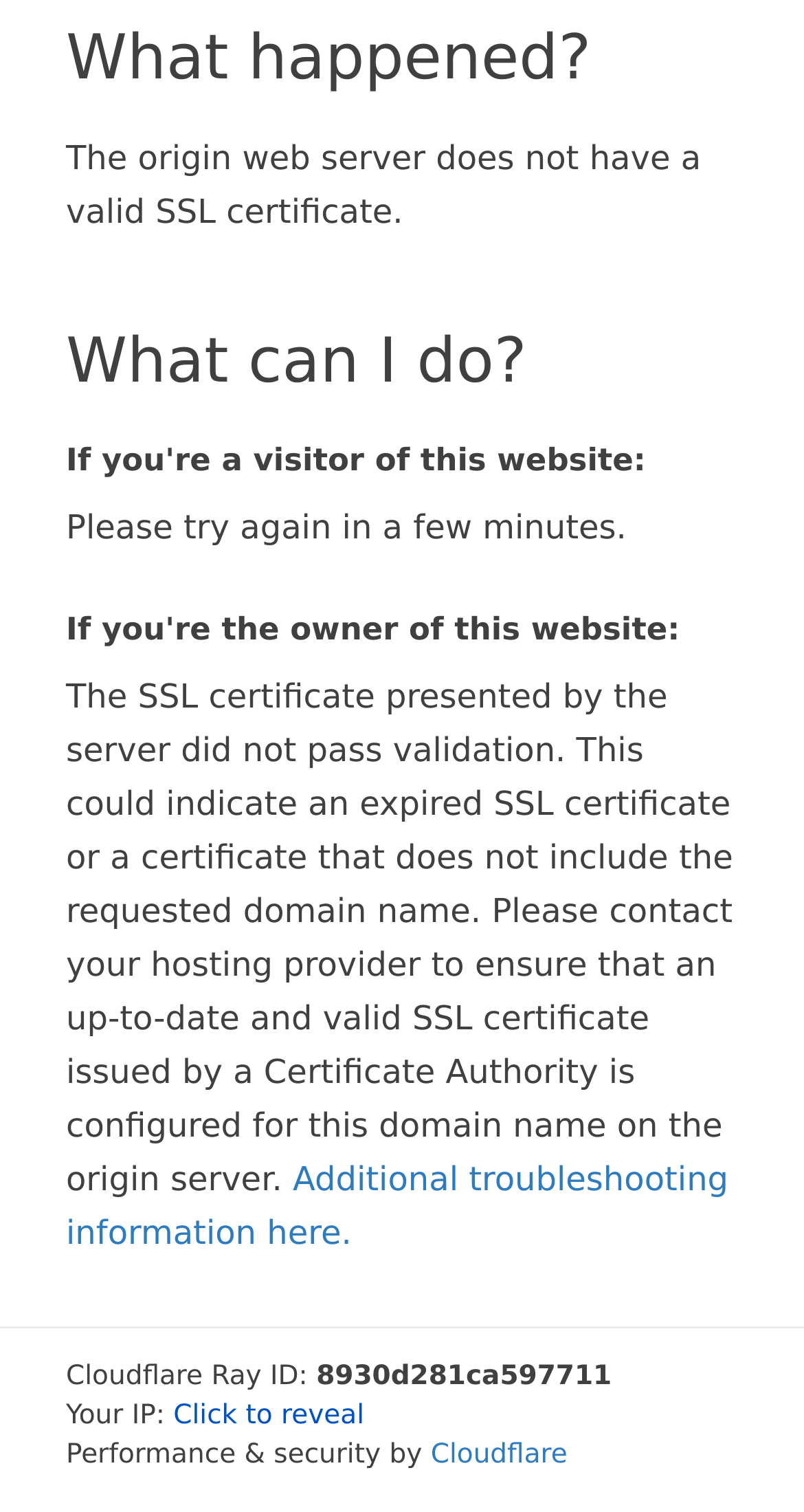What should a visitor of this website do?
Answer the question with a detailed explanation, including all necessary information.

According to the webpage, if you're a visitor of this website, you should try again in a few minutes, as indicated by the StaticText element 'Please try again in a few minutes.' This suggests that the issue may be temporary and resolving itself soon.